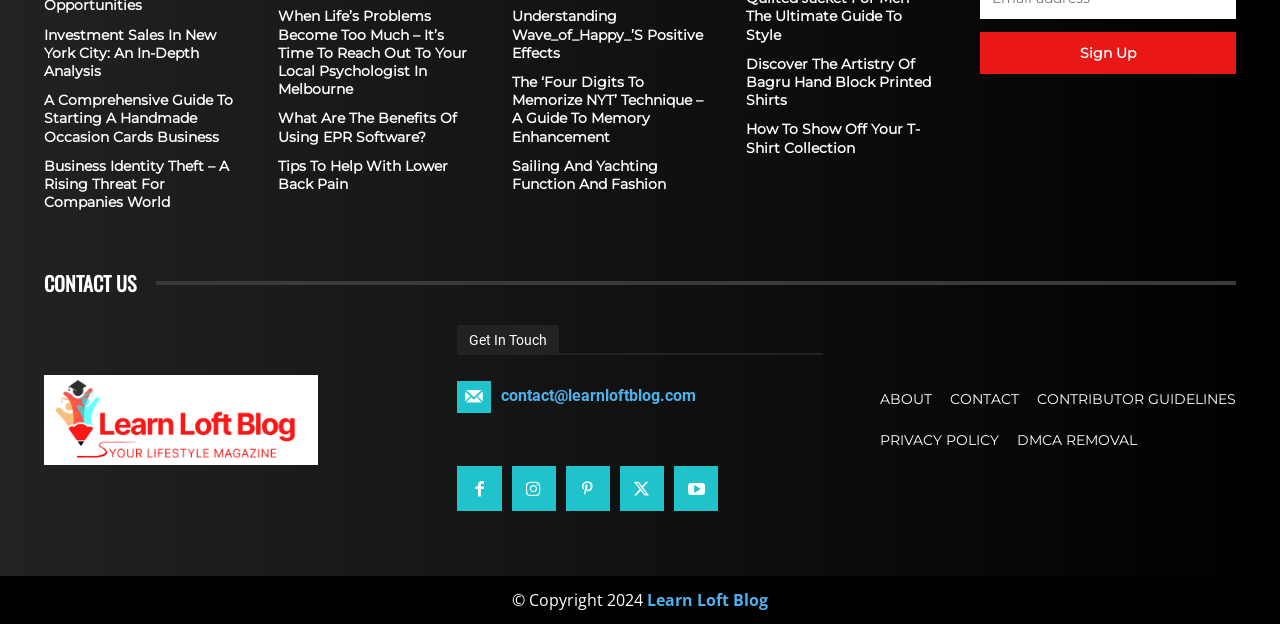What is the theme of the article 'Investment Sales In New York City: An In-Depth Analysis'?
Using the image as a reference, answer with just one word or a short phrase.

Real estate investment